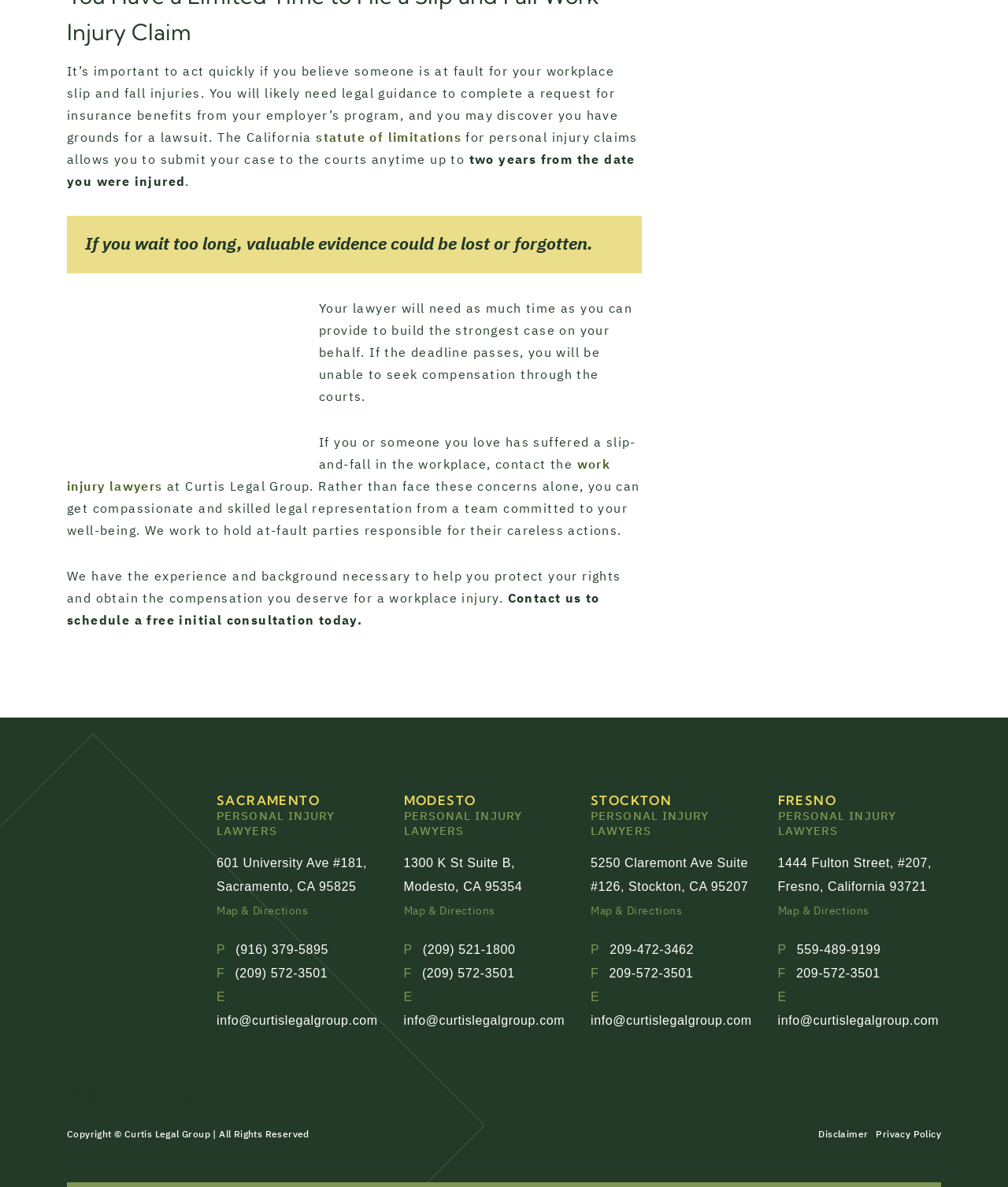Please find and report the bounding box coordinates of the element to click in order to perform the following action: "Click the 'work injury lawyers' link". The coordinates should be expressed as four float numbers between 0 and 1, in the format [left, top, right, bottom].

[0.066, 0.384, 0.606, 0.416]